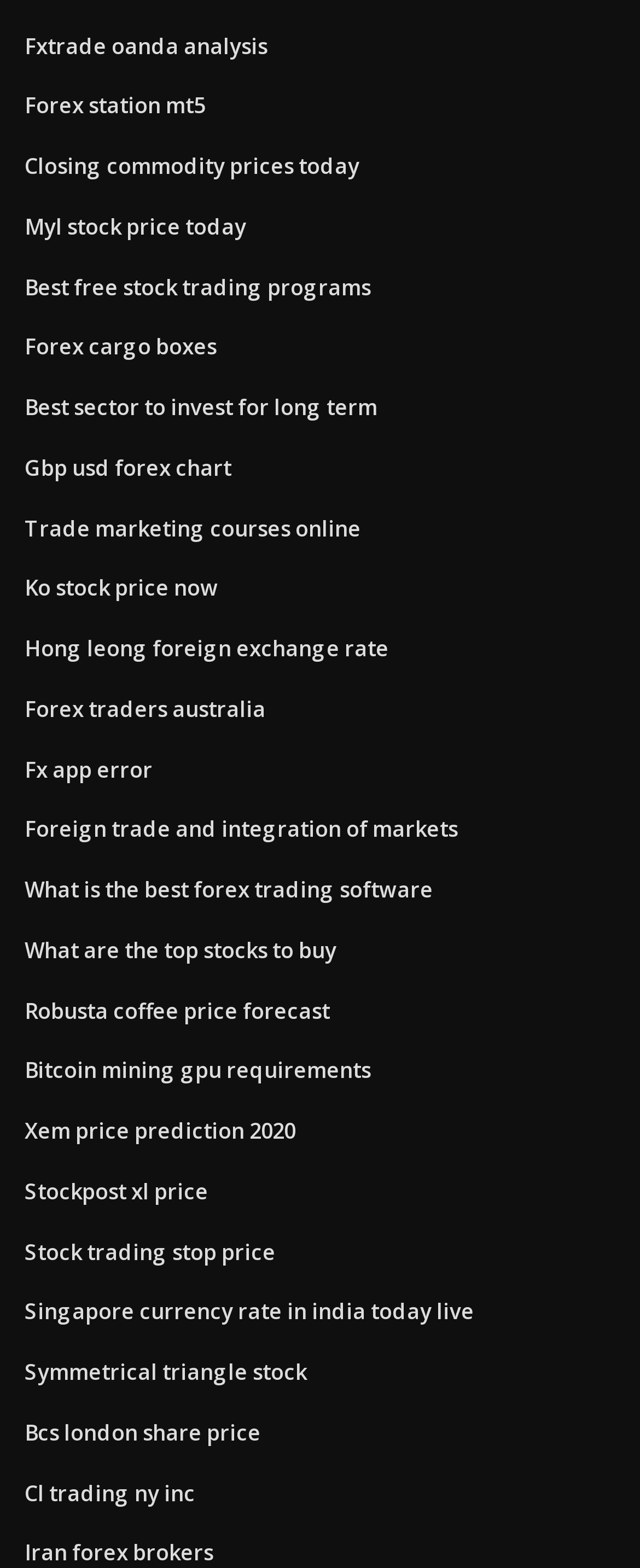Find the bounding box coordinates of the element to click in order to complete this instruction: "View Fxtrade oanda analysis". The bounding box coordinates must be four float numbers between 0 and 1, denoted as [left, top, right, bottom].

[0.038, 0.02, 0.418, 0.038]